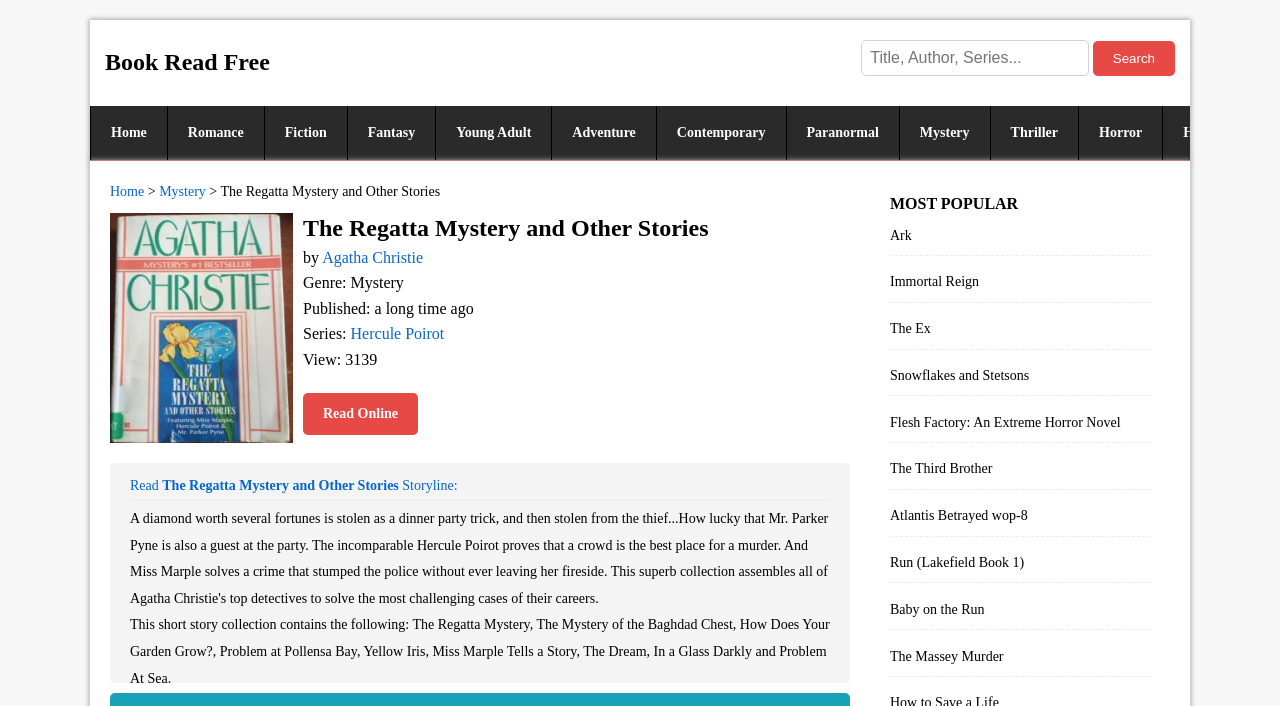Provide the bounding box coordinates of the UI element that matches the description: "Search".

[0.854, 0.058, 0.918, 0.108]